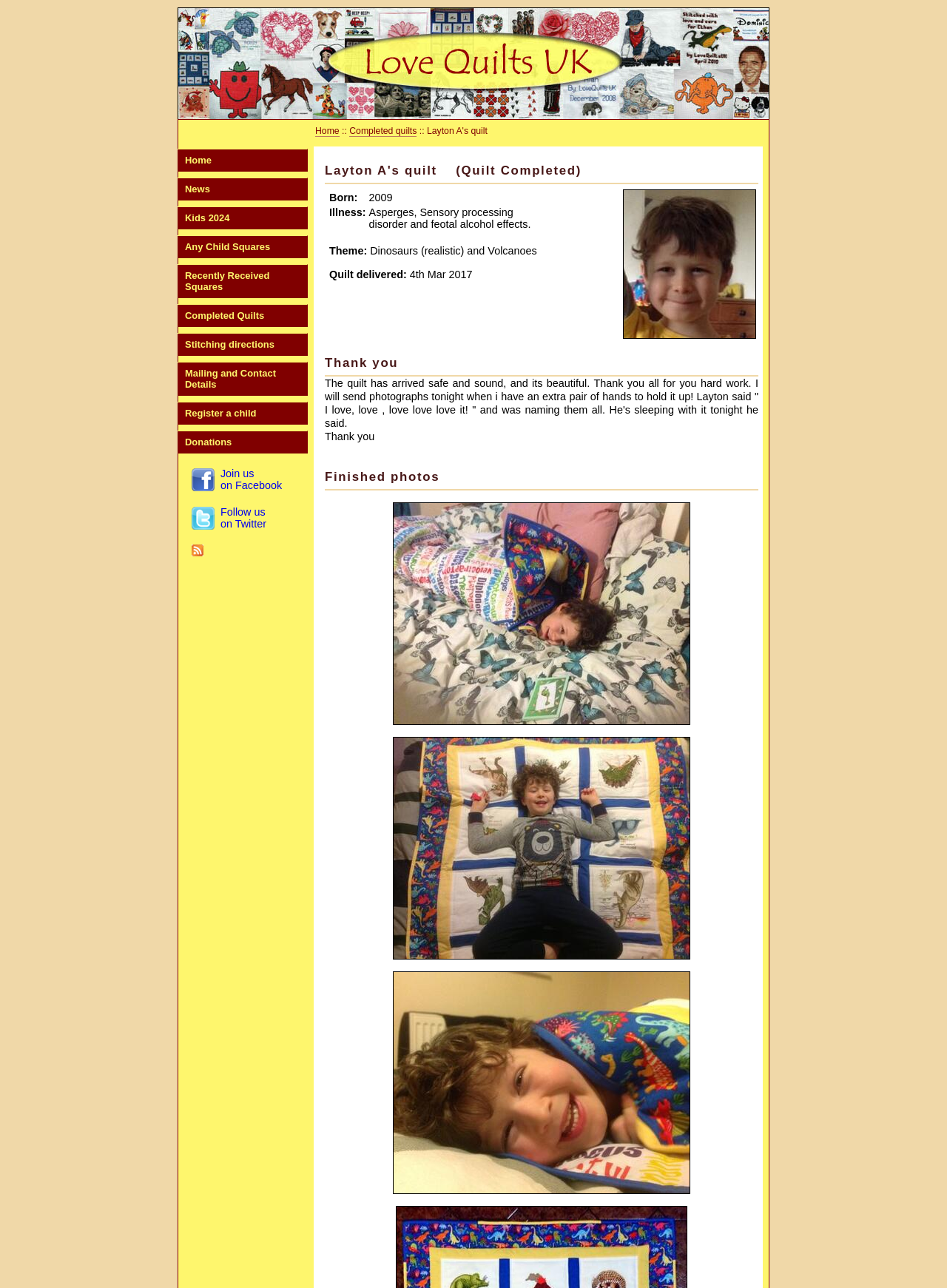Respond to the question with just a single word or phrase: 
How many photos of Layton A's quilt are shown on the webpage?

3